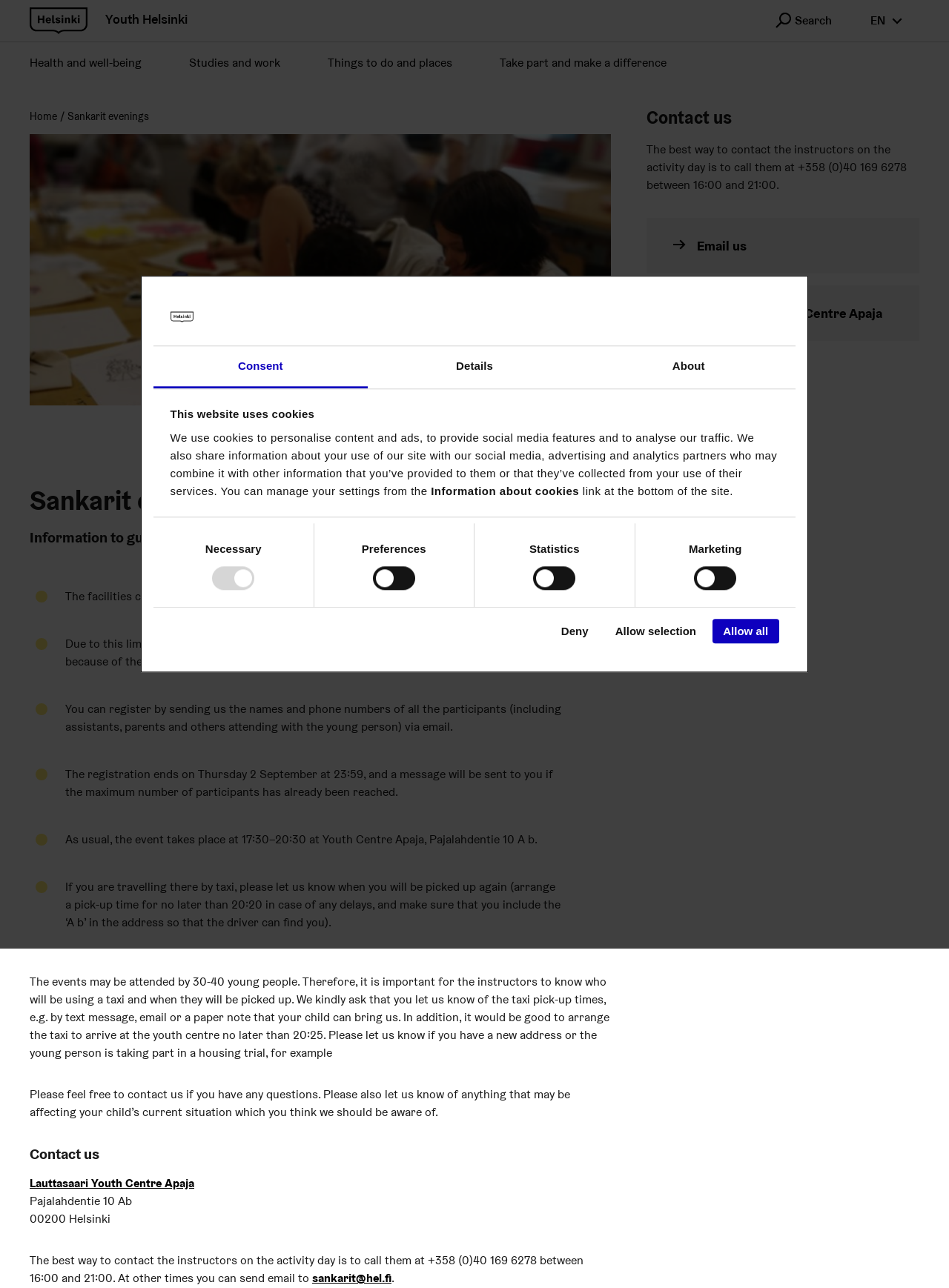Can you find the bounding box coordinates for the element to click on to achieve the instruction: "Switch language to English"?

[0.897, 0.0, 0.969, 0.032]